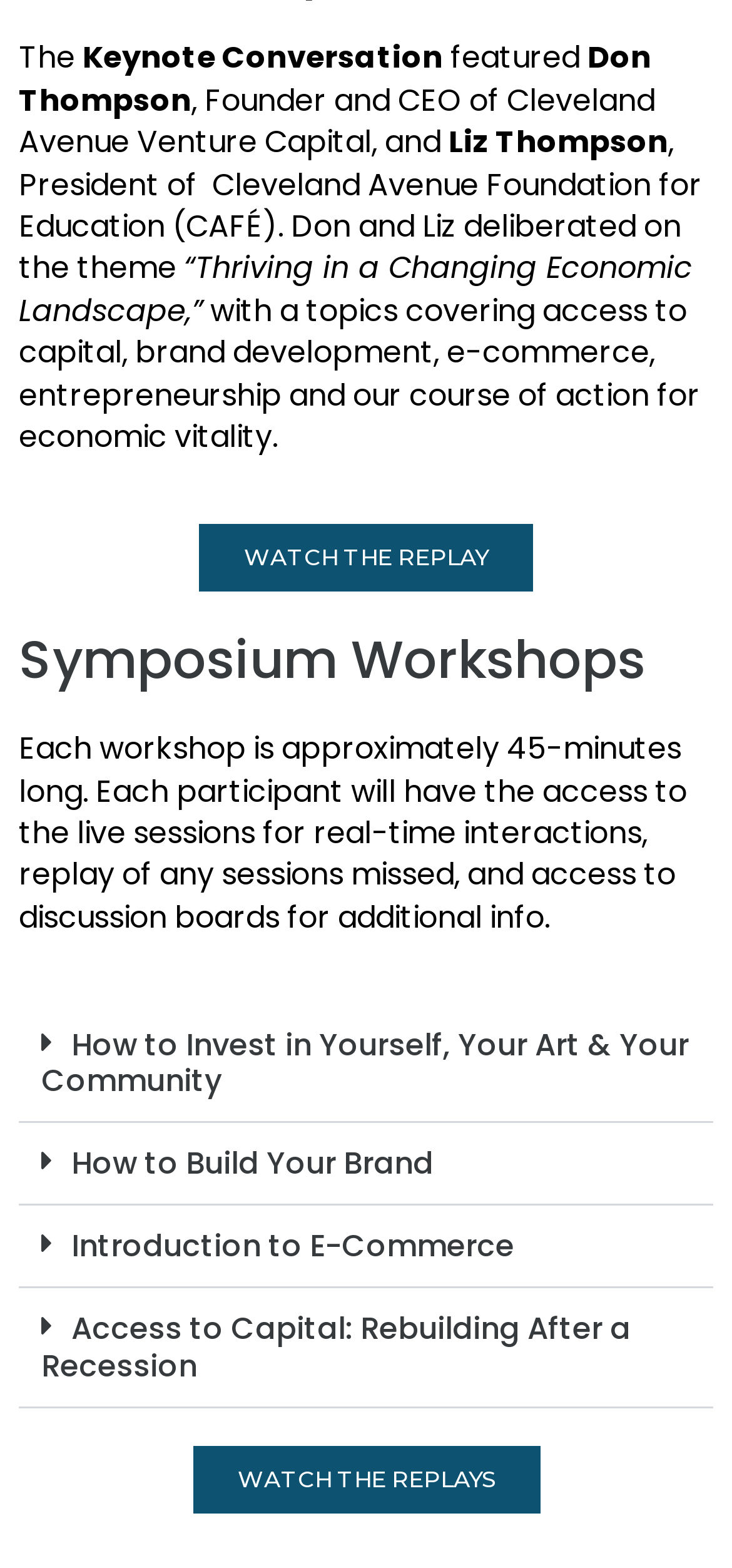Using the details from the image, please elaborate on the following question: What is the name of the foundation mentioned?

The text mentions 'Liz Thompson, President of Cleveland Avenue Foundation for Education (CAFÉ).' This is the name of the foundation mentioned in the description.